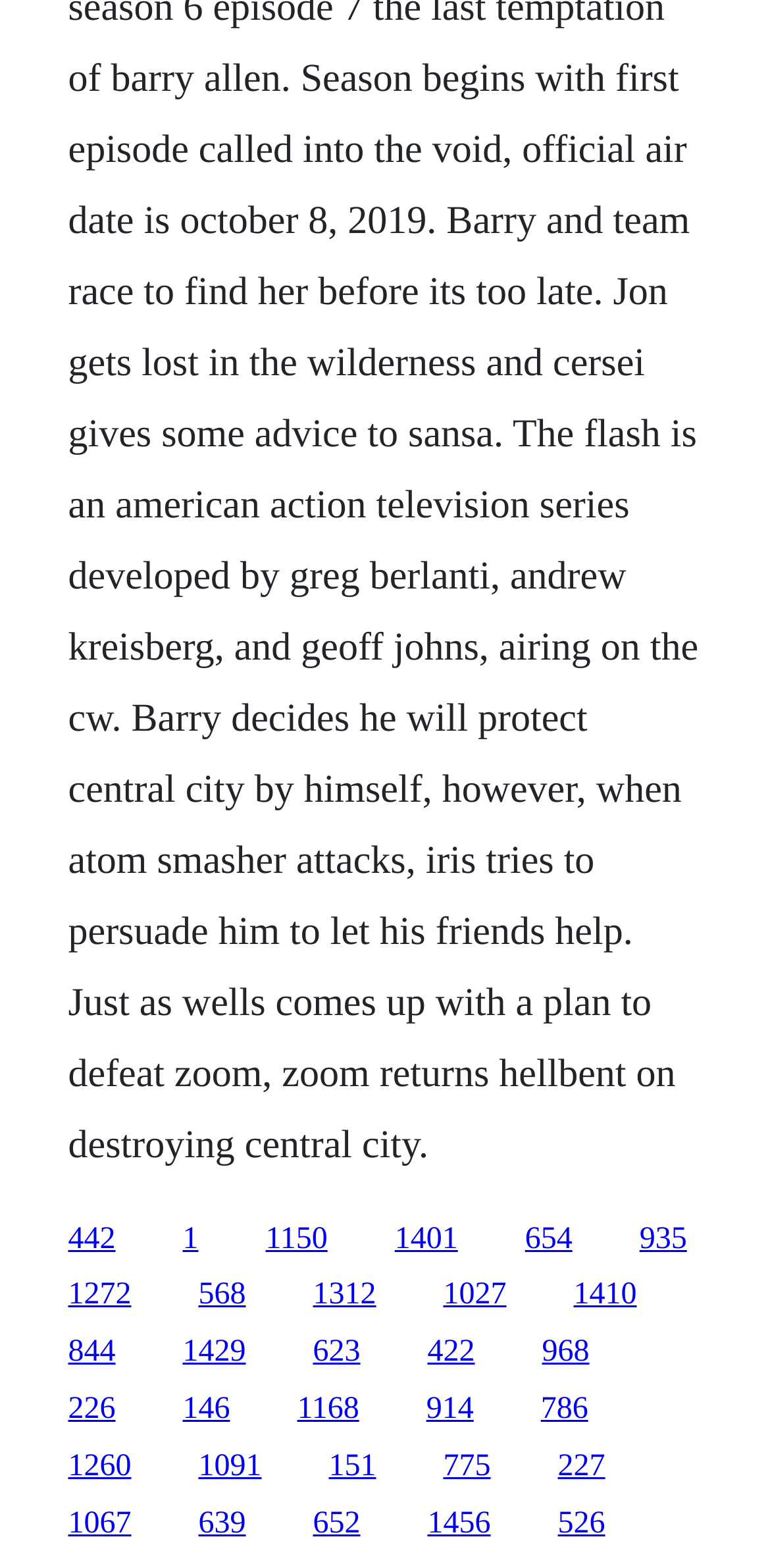What is the horizontal position of the link '568'?
Based on the image, answer the question with a single word or brief phrase.

Middle